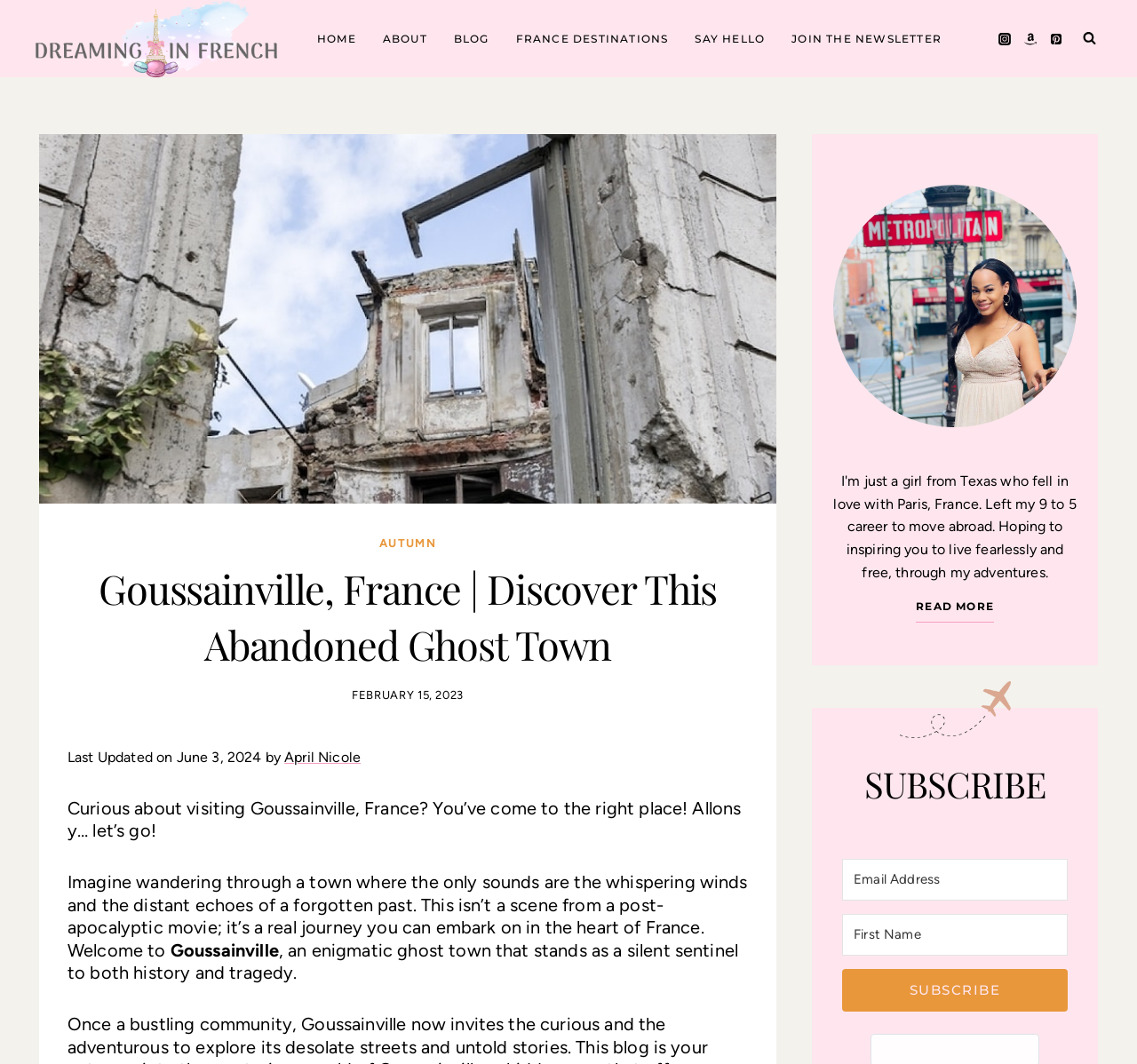Identify the bounding box for the described UI element: "aria-label="Amazon"".

[0.895, 0.025, 0.917, 0.048]